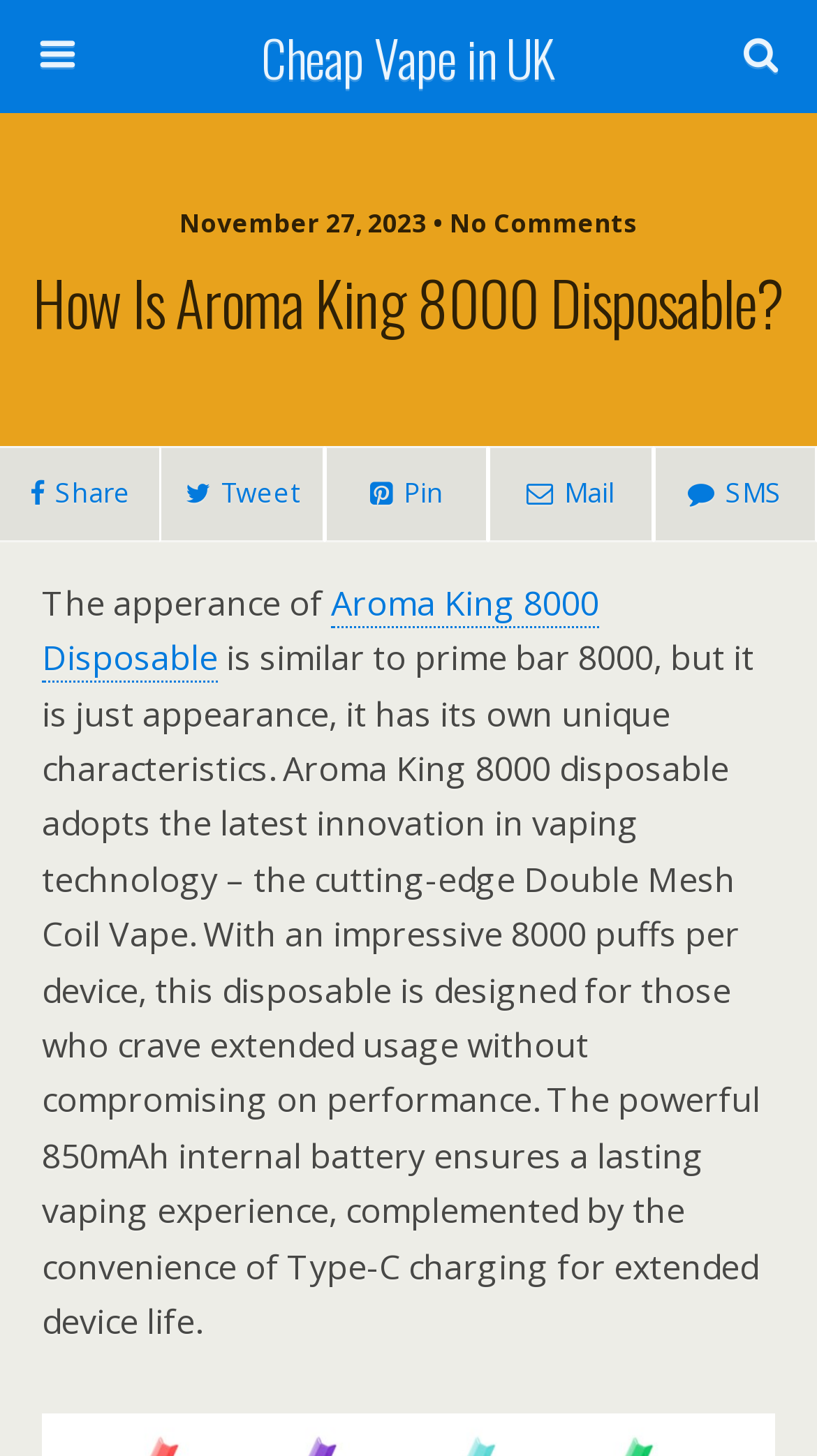What is the coil technology used in Aroma King 8000 disposable?
Please provide a comprehensive answer based on the visual information in the image.

I found the coil technology used in Aroma King 8000 disposable by reading the text in the StaticText element which describes the Aroma King 8000 disposable, specifically the sentence 'Aroma King 8000 disposable adopts the latest innovation in vaping technology – the cutting-edge Double Mesh Coil Vape'.